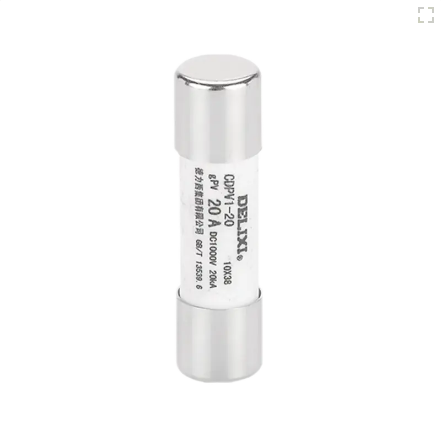What is the rating of the fuse?
Please provide a single word or phrase answer based on the image.

20A